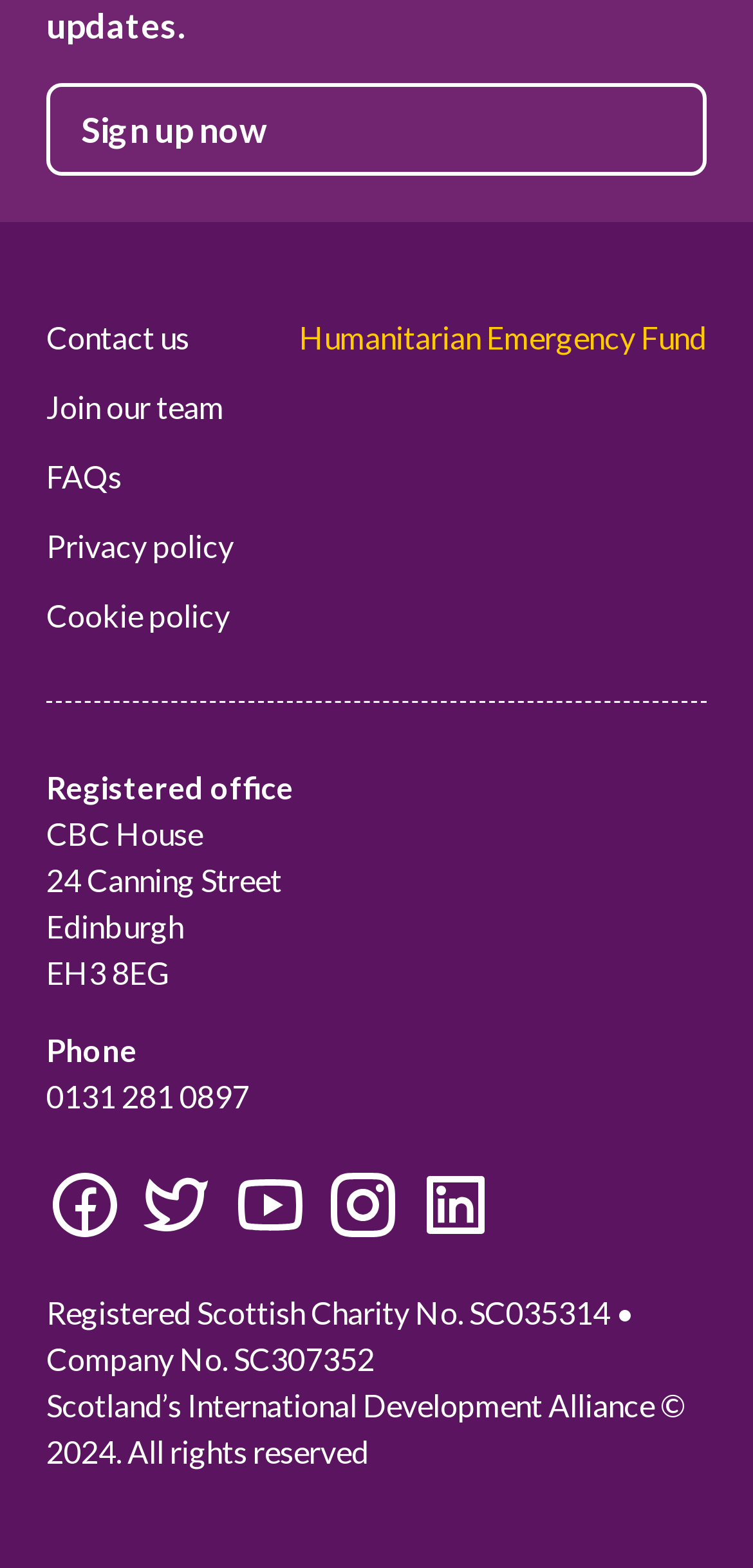Identify the bounding box of the UI component described as: "Kickass and brain worms".

None